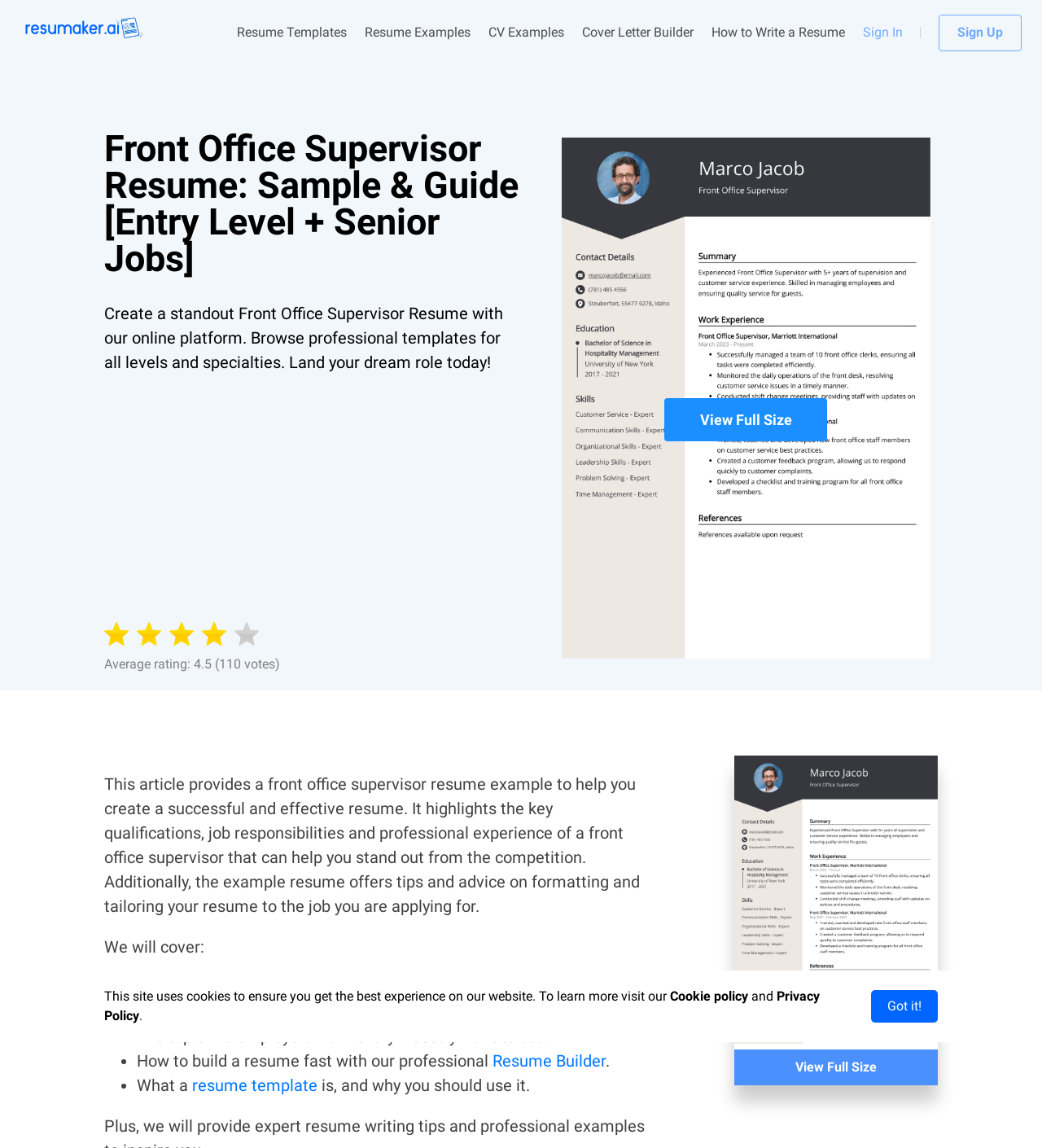How many links are in the top navigation bar?
Based on the image, give a one-word or short phrase answer.

5